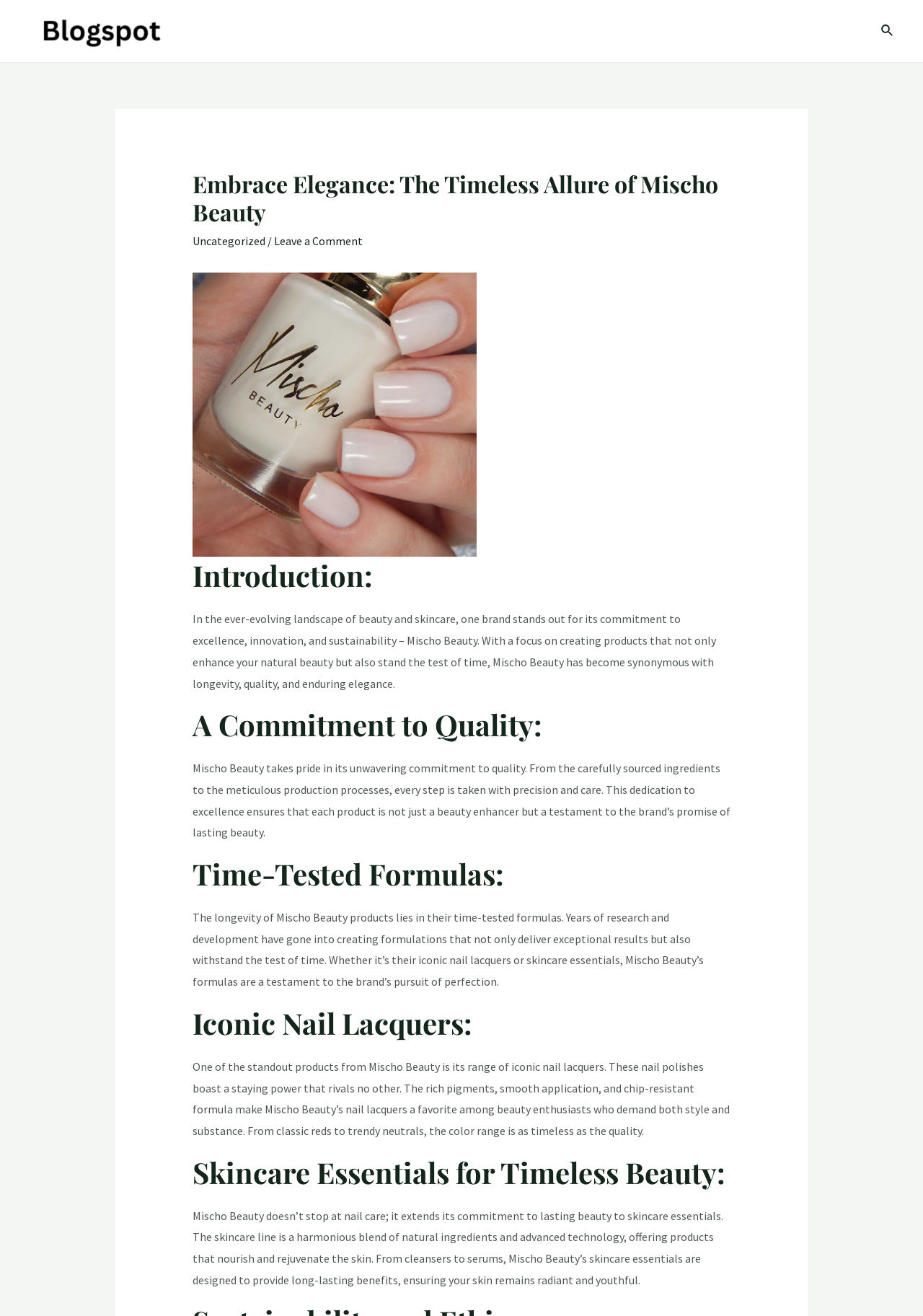From the image, can you give a detailed response to the question below:
What is the focus of Mischo Beauty's products?

The introduction mentions that Mischo Beauty focuses on creating products that not only enhance natural beauty but also stand the test of time, and that the brand is committed to sustainability.